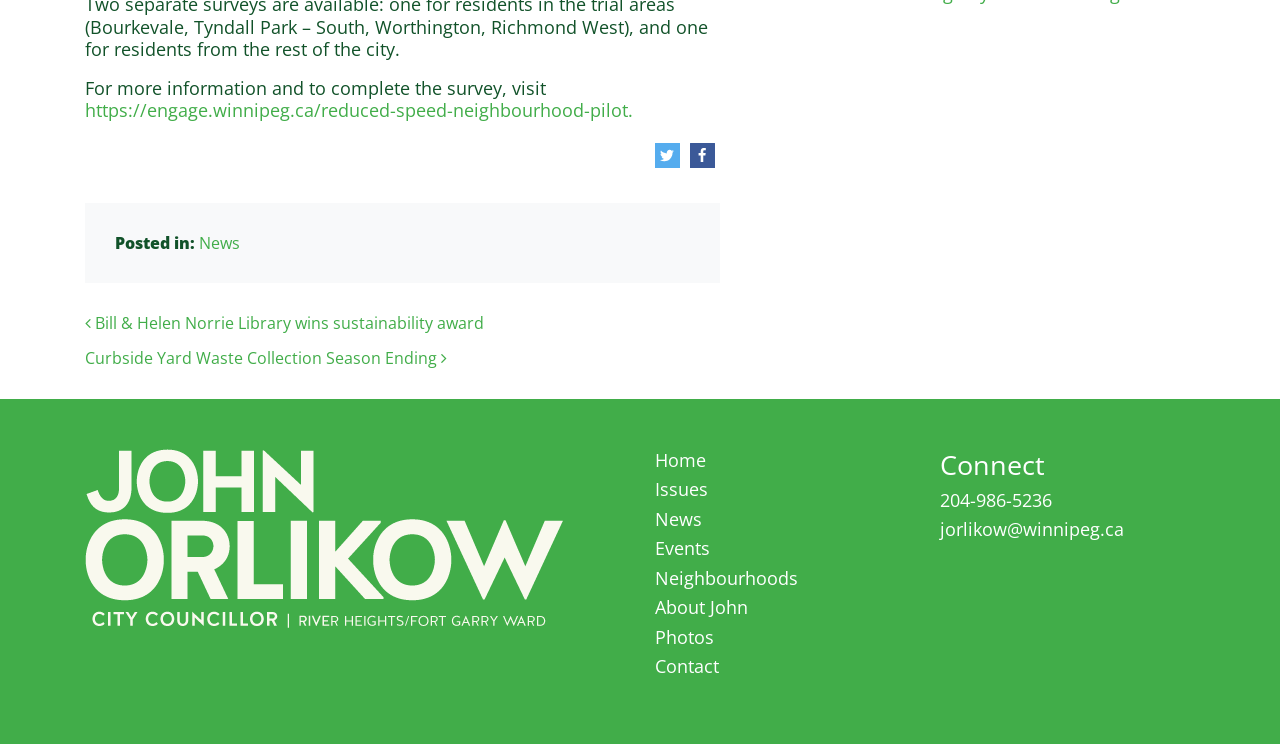Provide the bounding box coordinates of the HTML element described as: "About John". The bounding box coordinates should be four float numbers between 0 and 1, i.e., [left, top, right, bottom].

[0.512, 0.8, 0.584, 0.832]